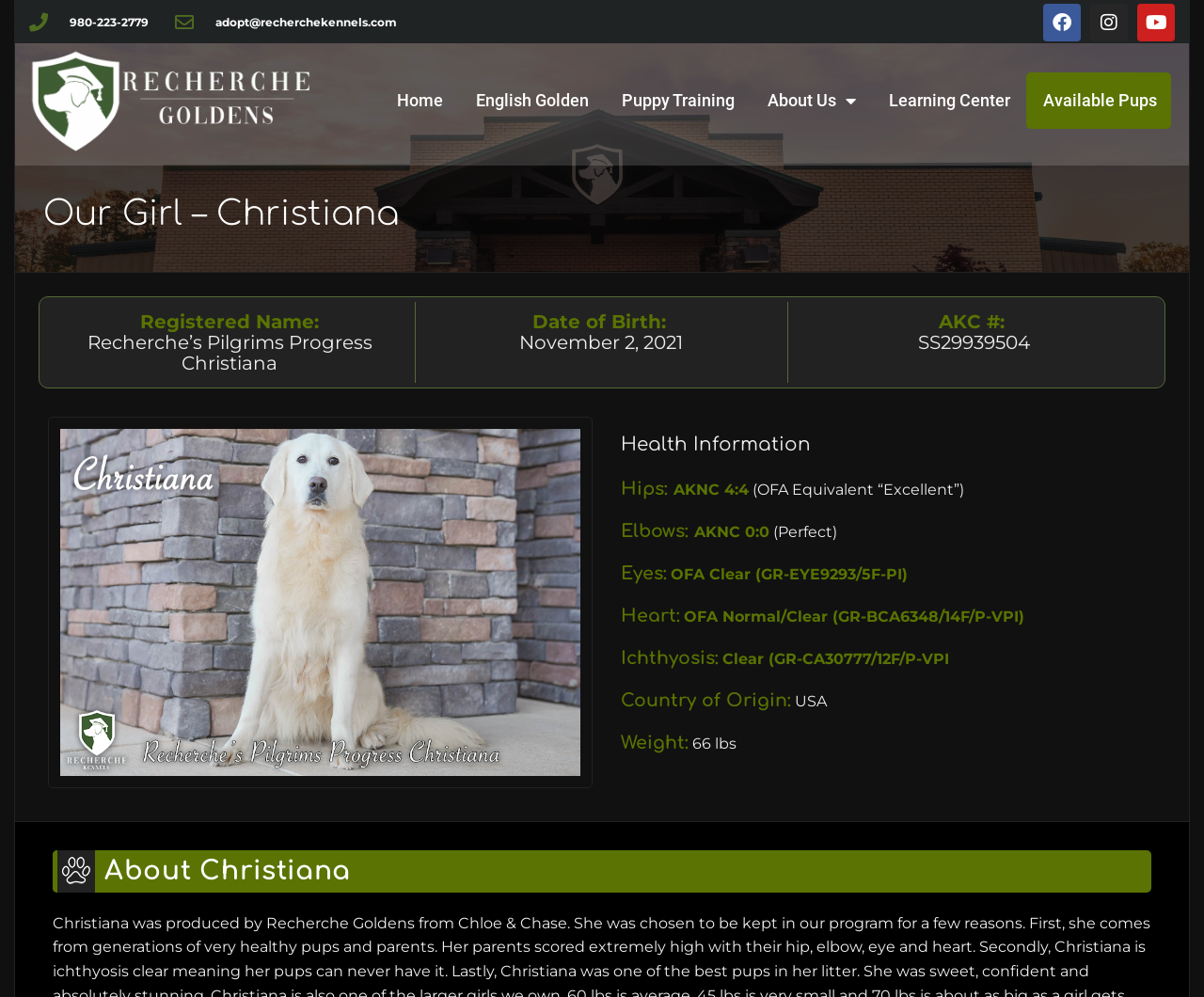How many links are there in the navigation menu?
Use the information from the screenshot to give a comprehensive response to the question.

I counted the number of link elements in the navigation menu, which are 'Home', 'English Golden', 'Puppy Training', 'About Us', 'Learning Center', and 'Available Pups'. There are 7 links in total.